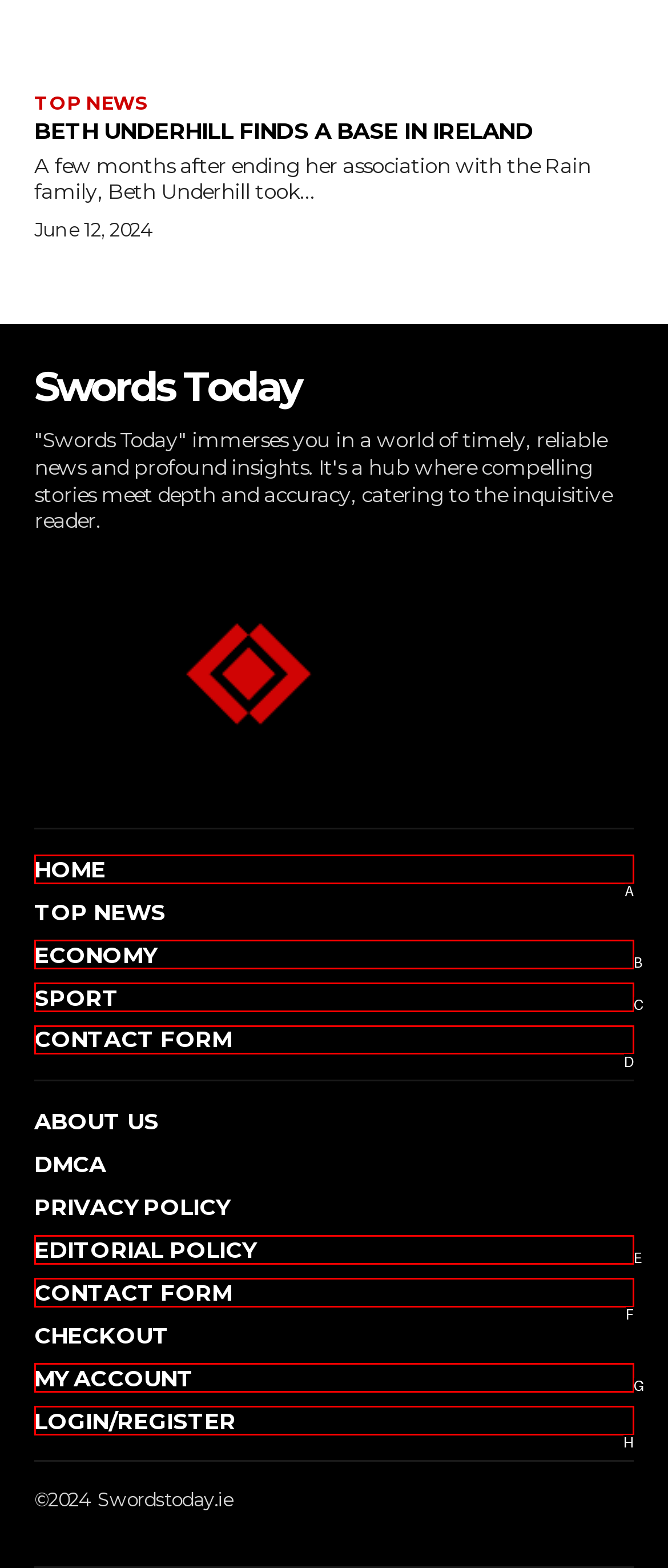Select the HTML element that matches the description: Sport. Provide the letter of the chosen option as your answer.

C